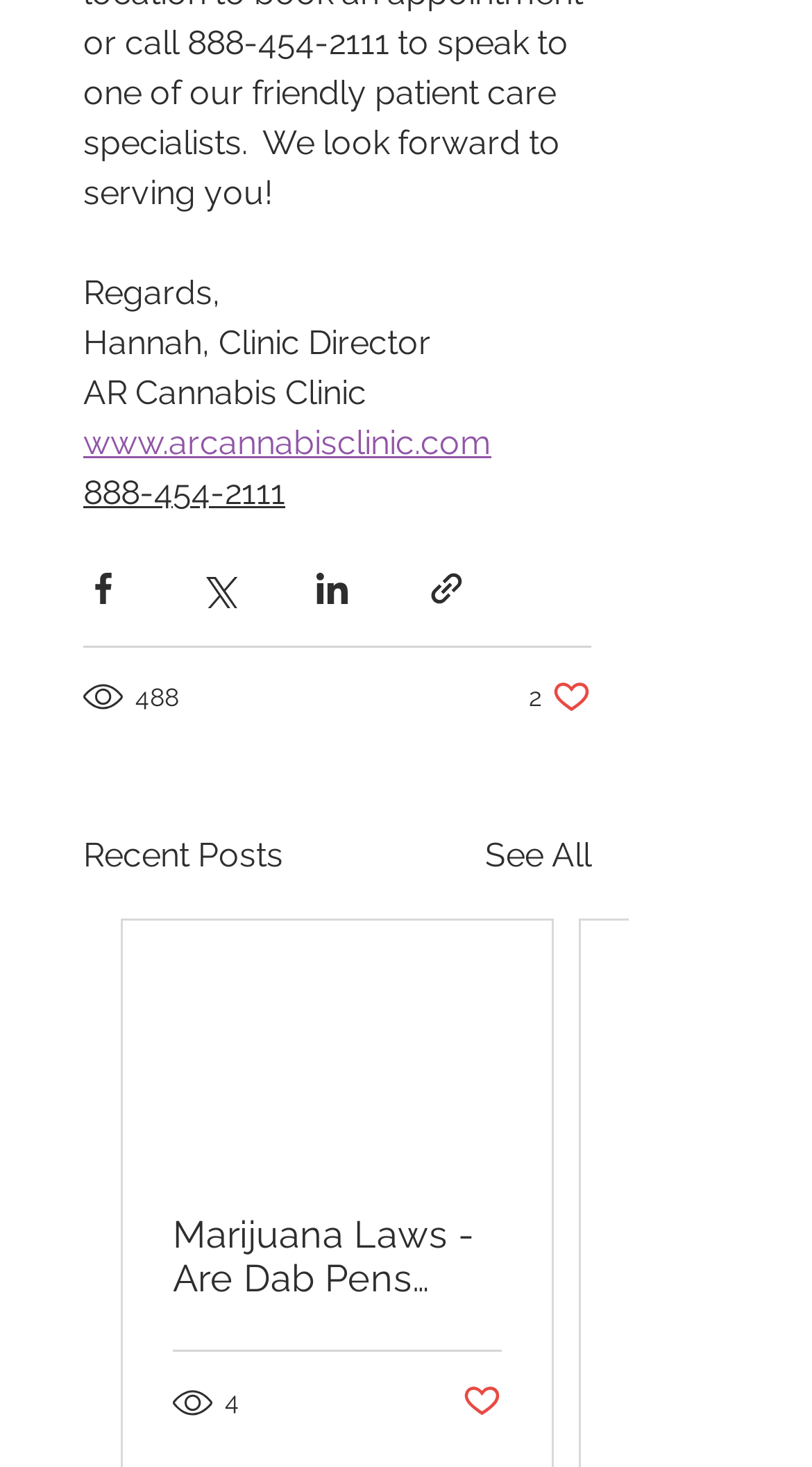Determine the bounding box coordinates of the clickable area required to perform the following instruction: "Call the clinic". The coordinates should be represented as four float numbers between 0 and 1: [left, top, right, bottom].

[0.103, 0.323, 0.351, 0.35]